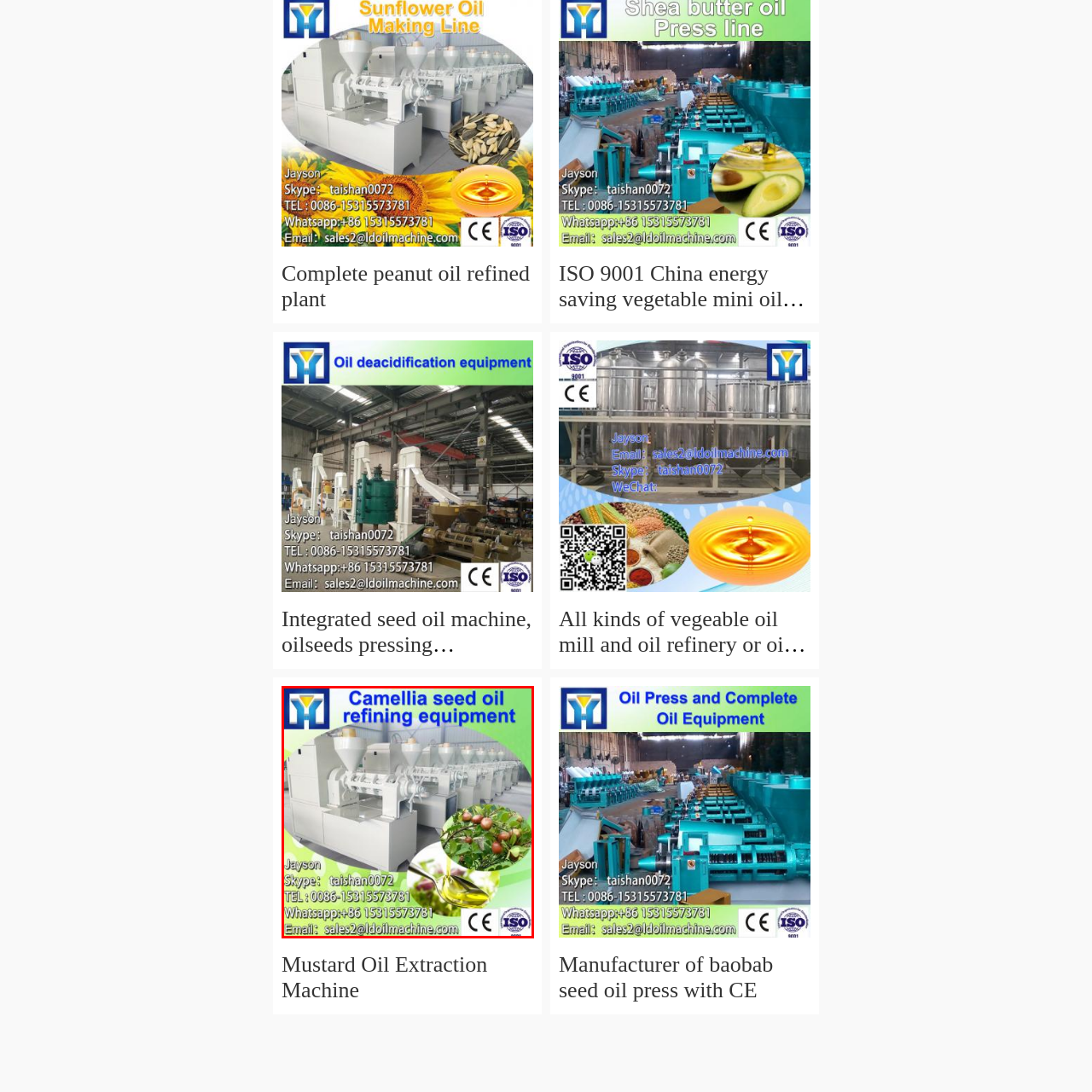Refer to the image area inside the black border, How many certifications are displayed in the image? 
Respond concisely with a single word or phrase.

Two